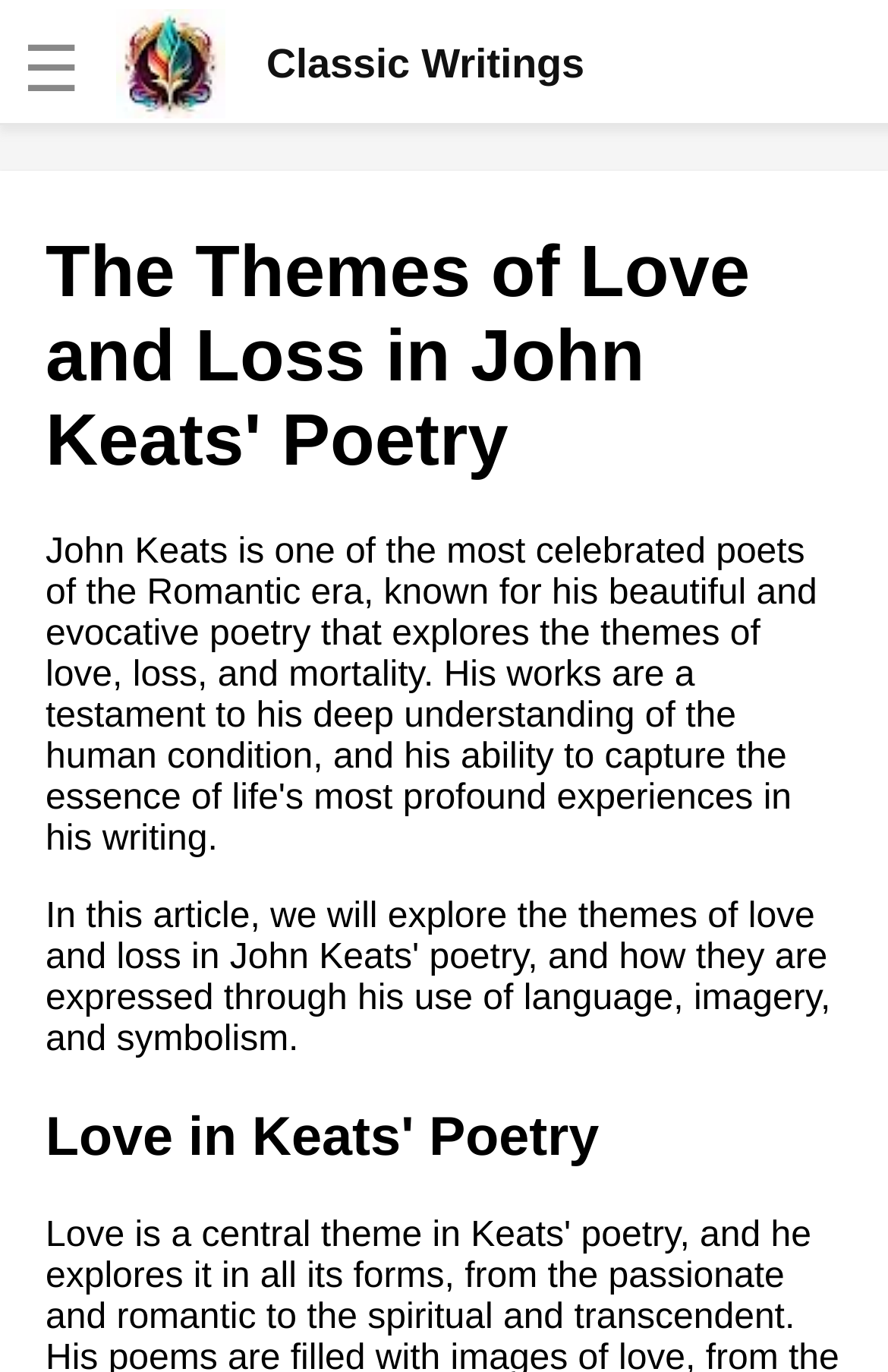Respond to the following question with a brief word or phrase:
What is the position of the logo image?

Top-left